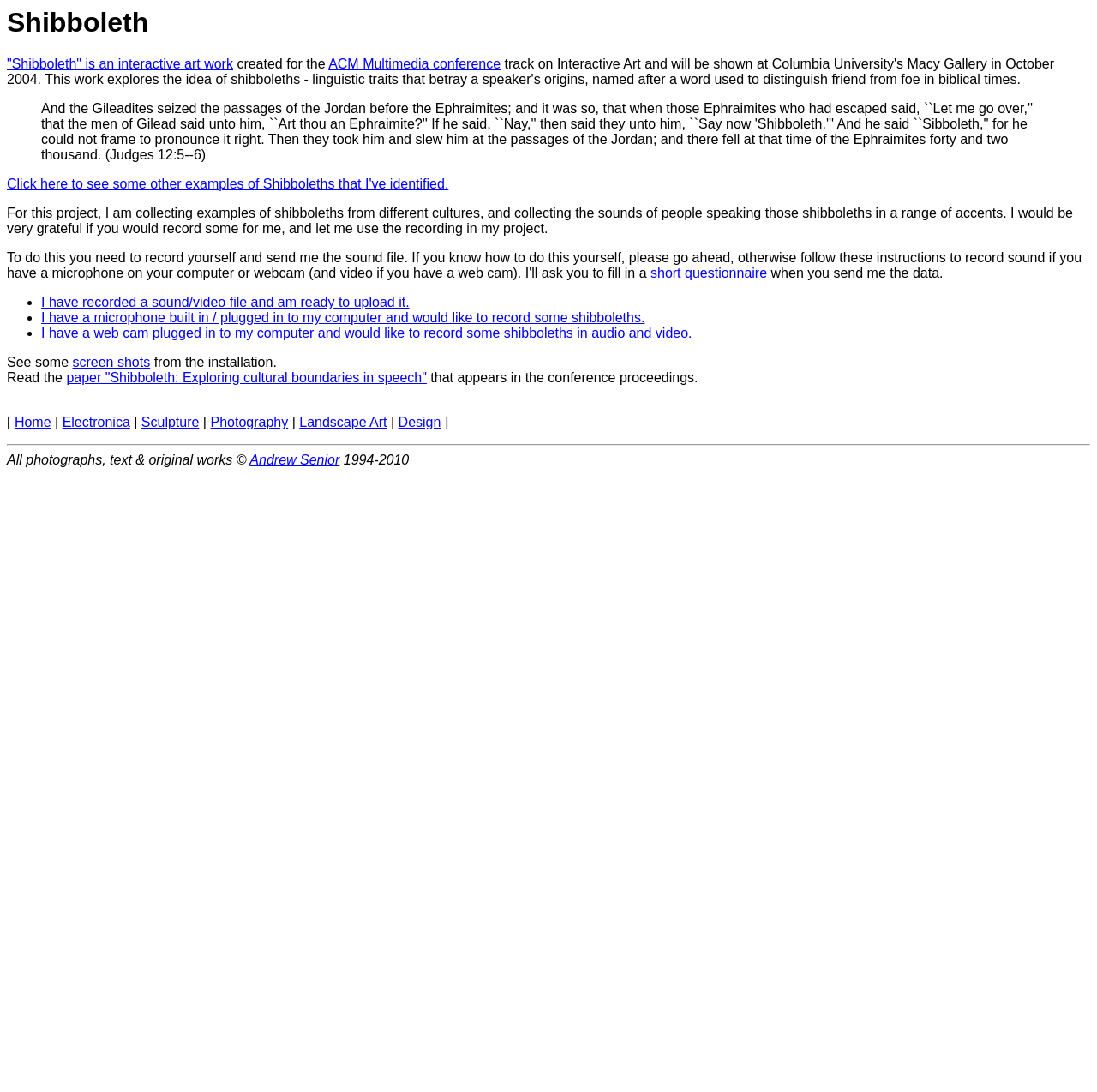Provide the bounding box coordinates for the area that should be clicked to complete the instruction: "Click to see some other examples of Shibboleths".

[0.006, 0.162, 0.409, 0.175]